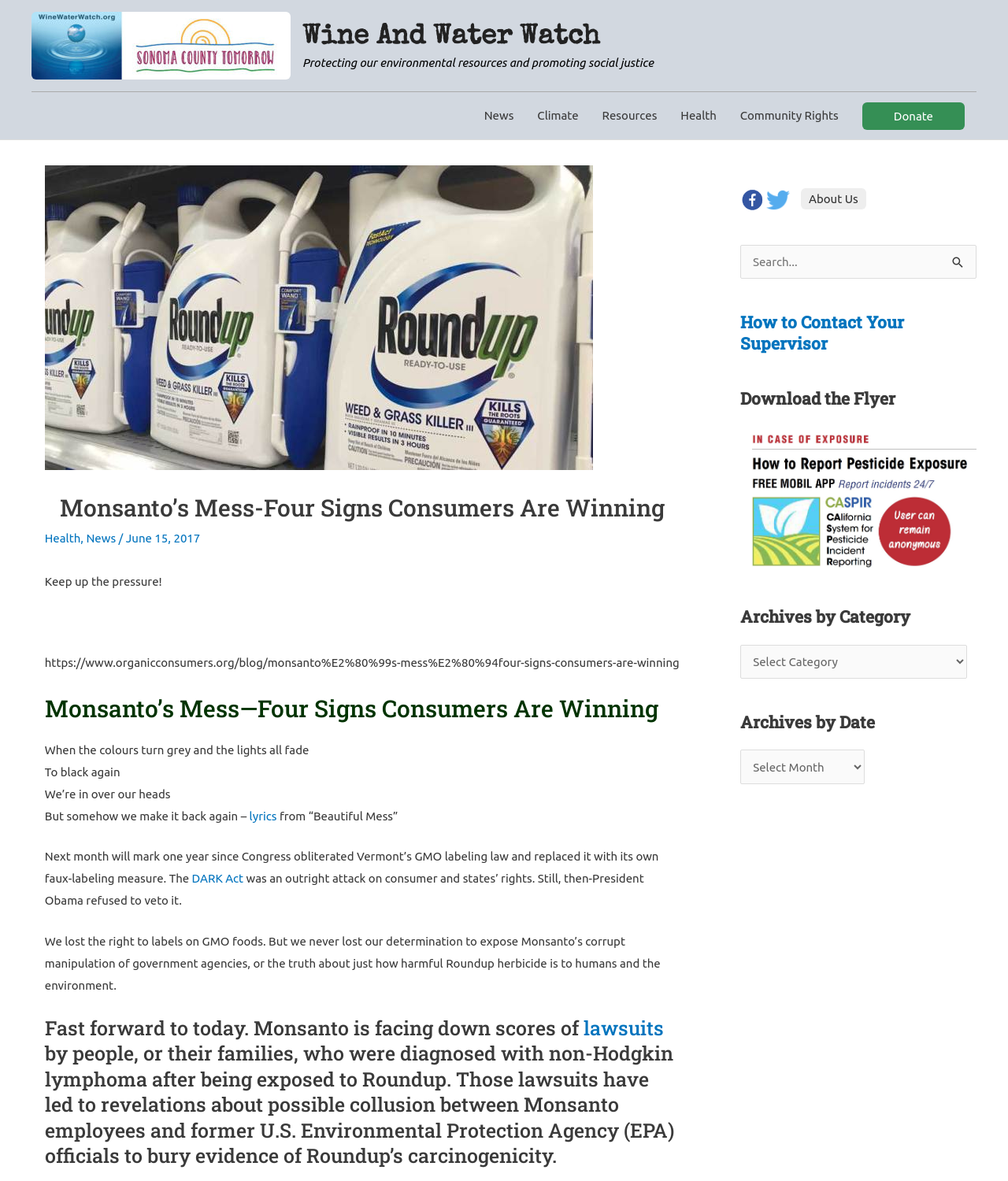Provide a brief response to the question below using one word or phrase:
What are the main categories in the site navigation?

News, Climate, Resources, Health, Community Rights, Donate